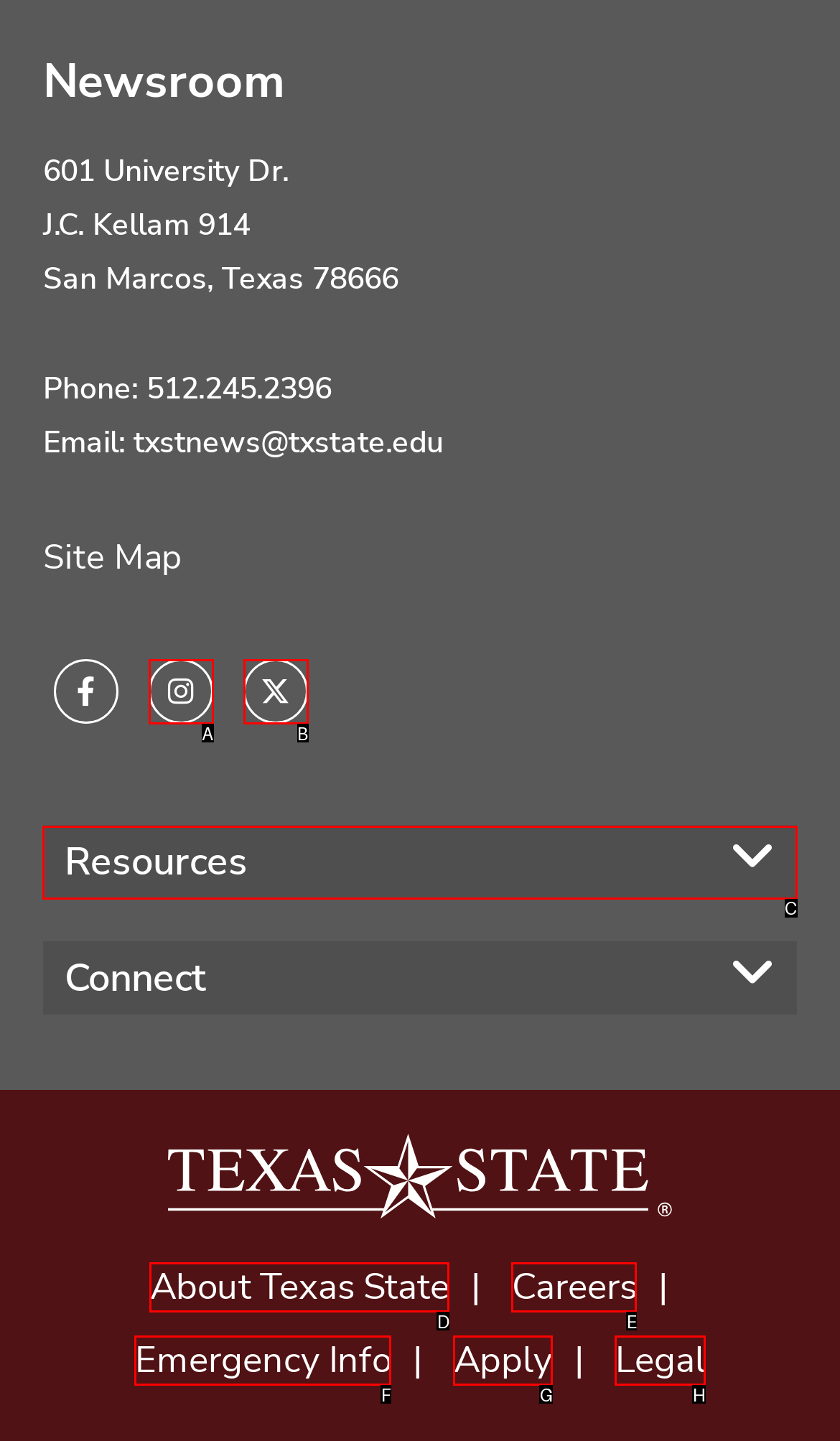Determine which UI element you should click to perform the task: Access Resources
Provide the letter of the correct option from the given choices directly.

C